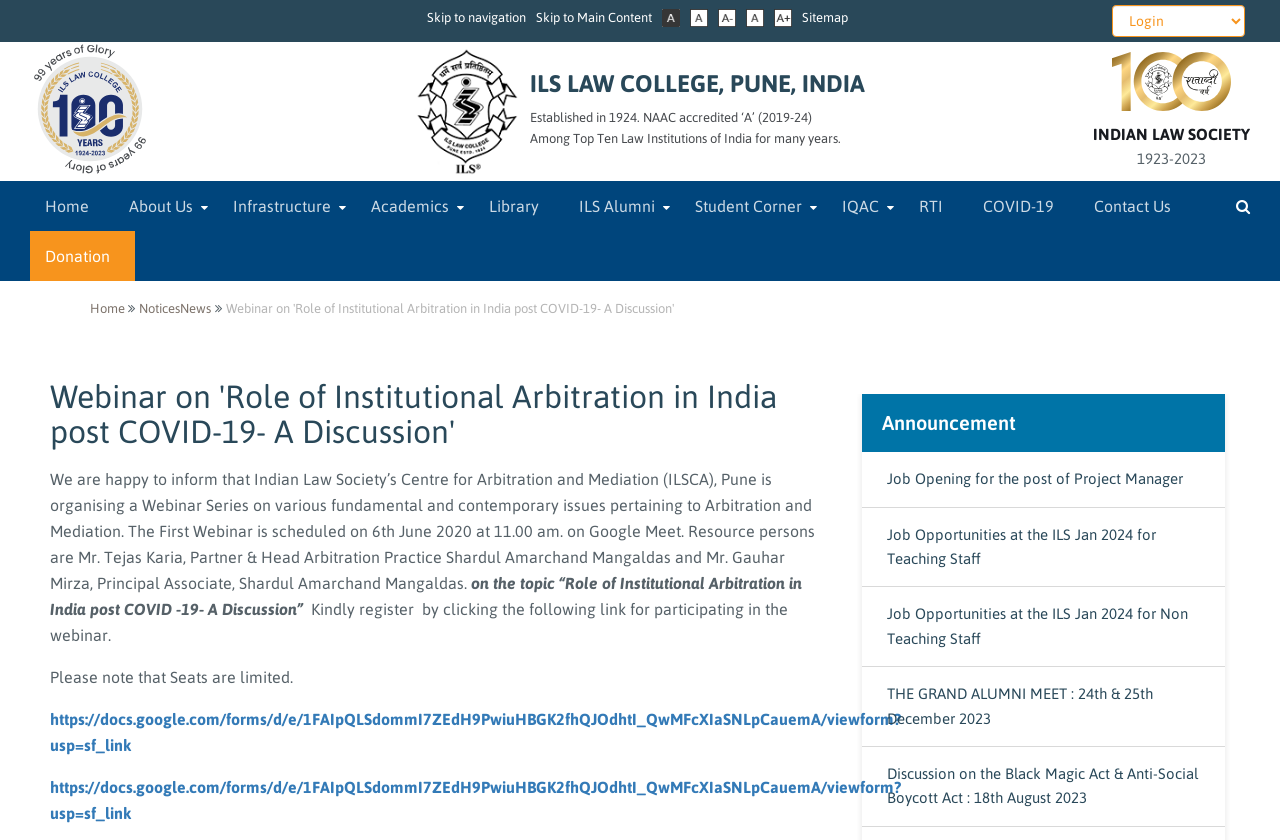Determine the bounding box coordinates for the element that should be clicked to follow this instruction: "Click the 'Register for the webinar' link". The coordinates should be given as four float numbers between 0 and 1, in the format [left, top, right, bottom].

[0.039, 0.845, 0.704, 0.897]